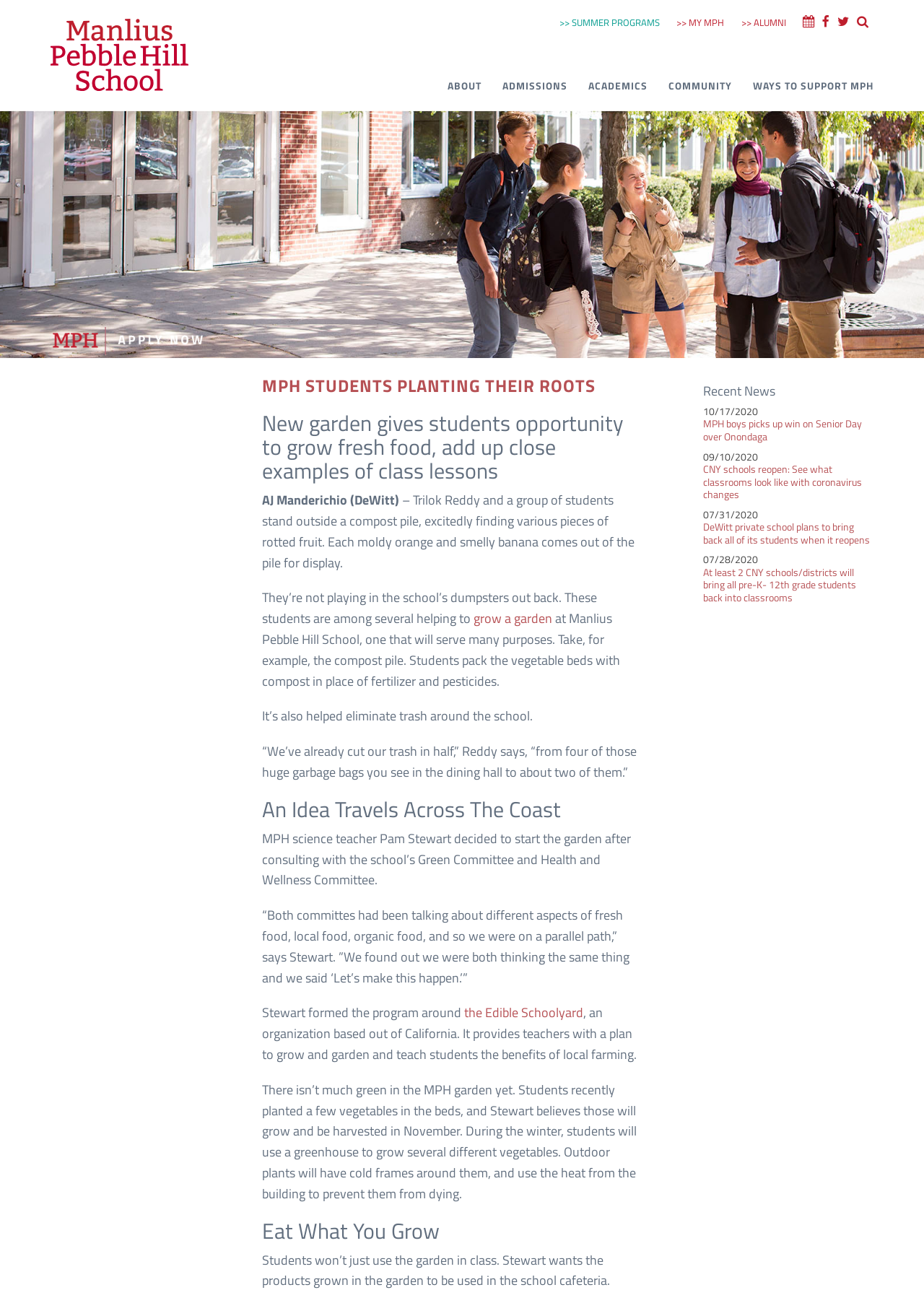Pinpoint the bounding box coordinates of the area that should be clicked to complete the following instruction: "Explore the 'grow a garden' link". The coordinates must be given as four float numbers between 0 and 1, i.e., [left, top, right, bottom].

[0.509, 0.472, 0.597, 0.487]